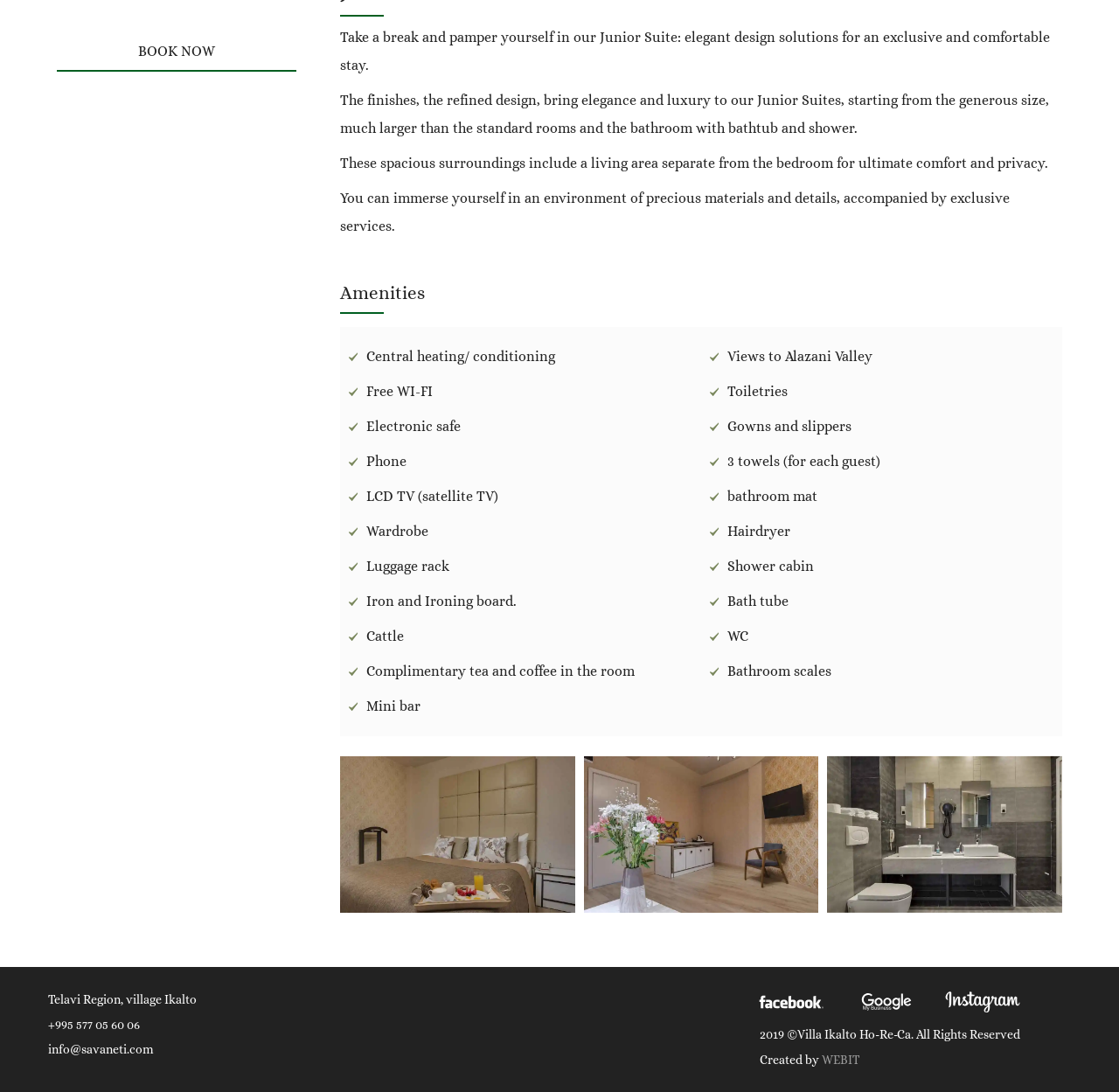Predict the bounding box of the UI element based on this description: "parent_node: Search name="s"".

None